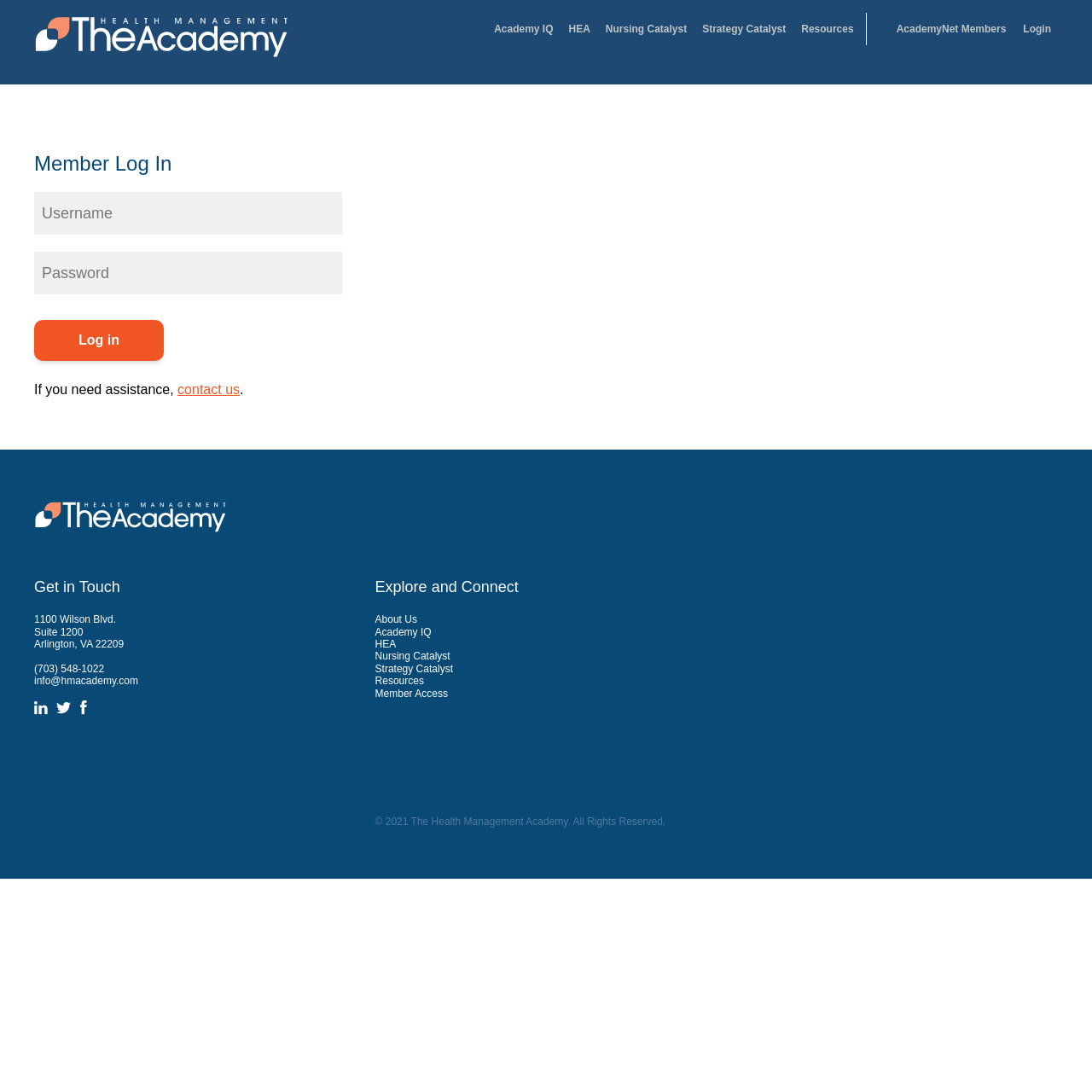Identify the bounding box coordinates of the section to be clicked to complete the task described by the following instruction: "contact us". The coordinates should be four float numbers between 0 and 1, formatted as [left, top, right, bottom].

[0.163, 0.35, 0.22, 0.364]